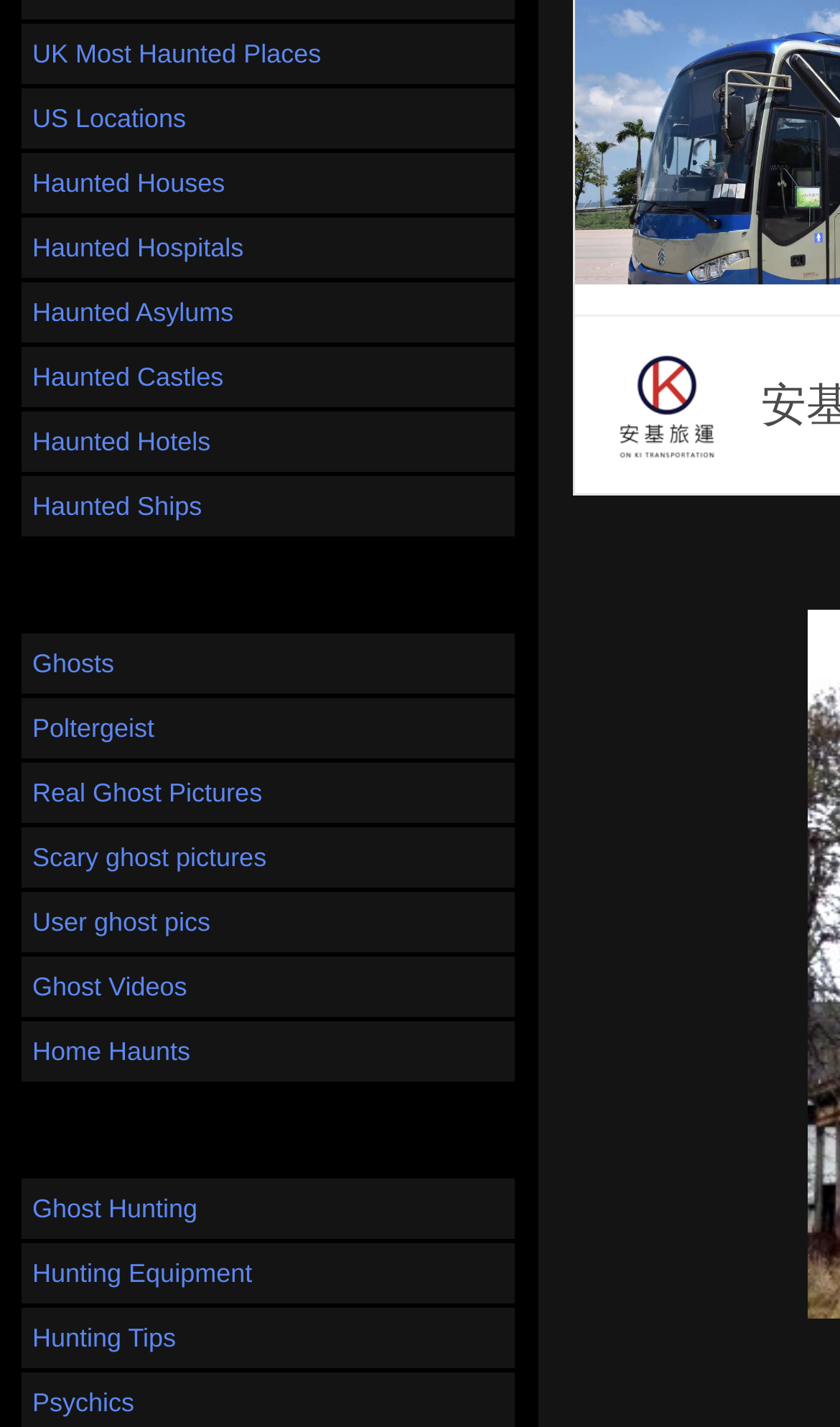Find the bounding box coordinates for the UI element whose description is: "Poltergeist". The coordinates should be four float numbers between 0 and 1, in the format [left, top, right, bottom].

[0.026, 0.489, 0.613, 0.531]